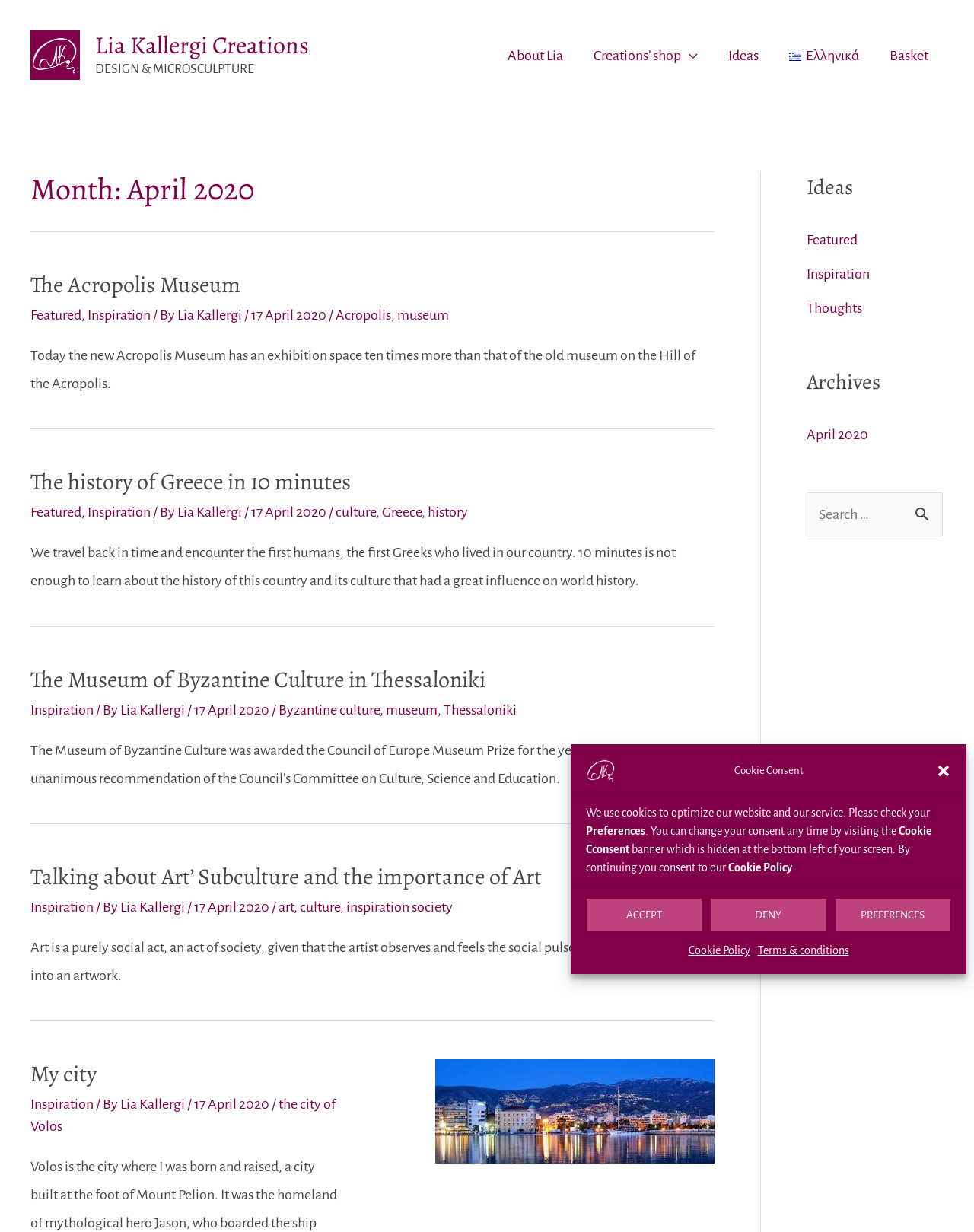What is the language of the last navigation link?
Answer the question using a single word or phrase, according to the image.

Greek